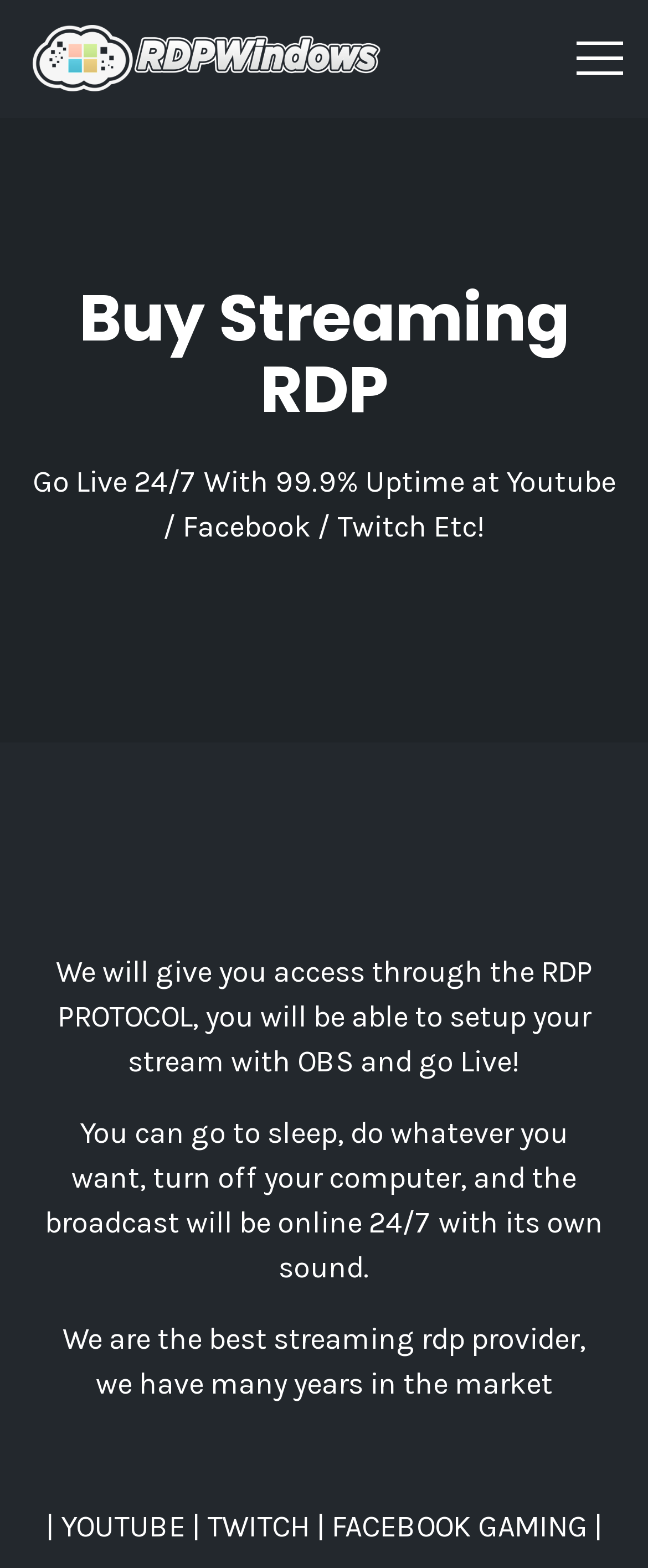What platforms are supported by the streaming service?
Based on the image, give a concise answer in the form of a single word or short phrase.

YouTube, Twitch, Facebook Gaming